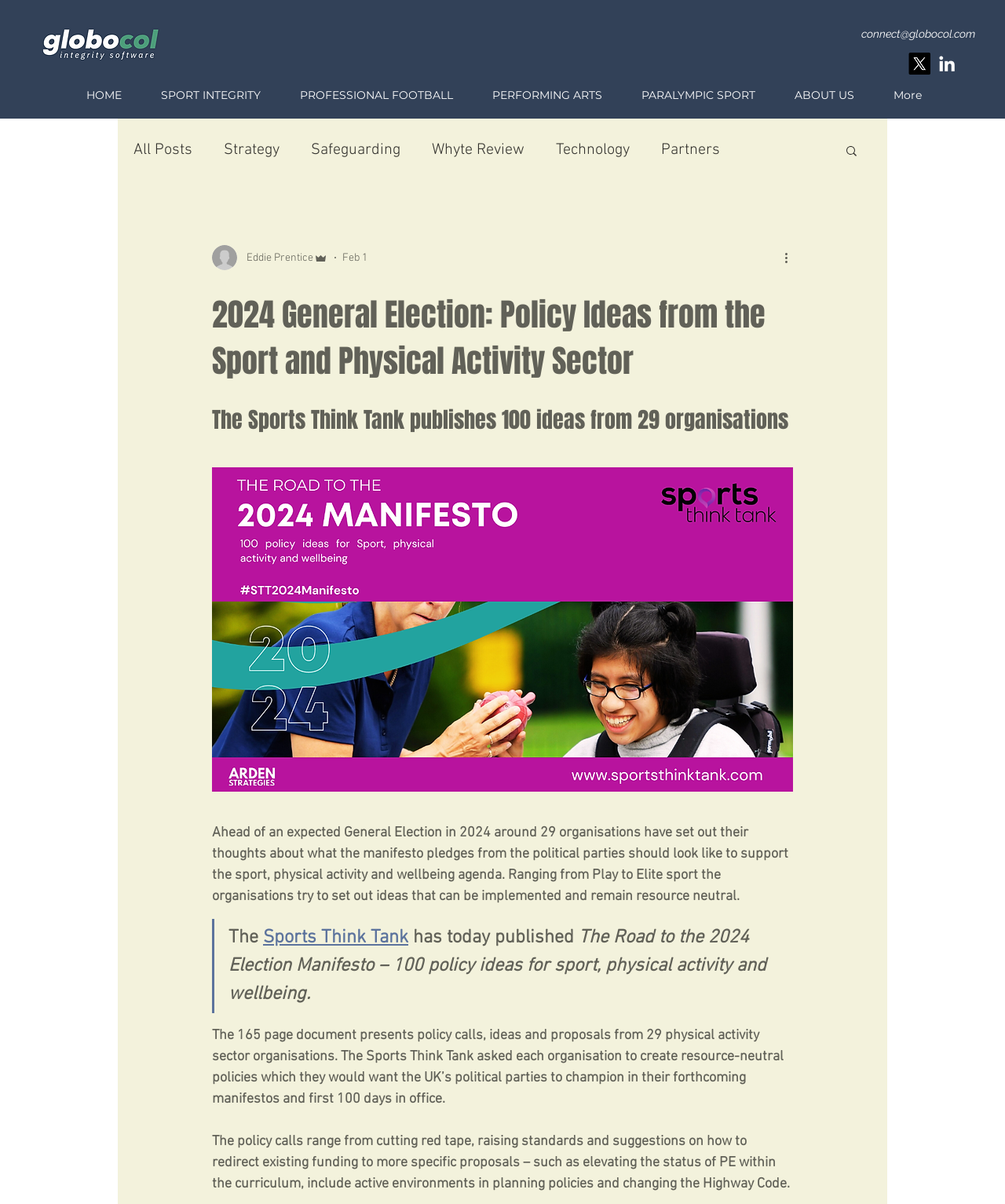What is the topic of the article?
Look at the image and respond with a one-word or short-phrase answer.

Sport and Physical Activity